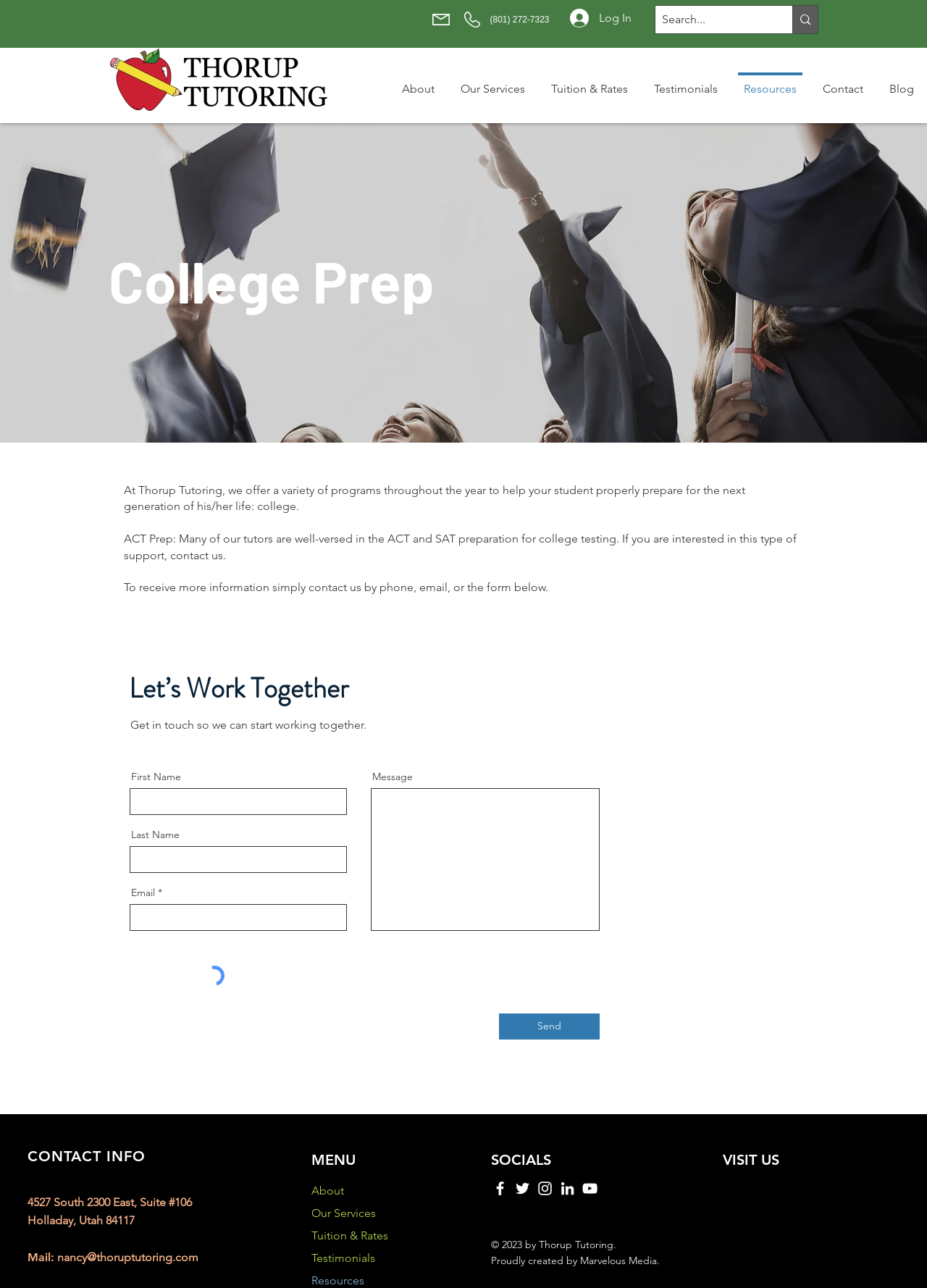Identify the bounding box coordinates of the element to click to follow this instruction: 'Search for college prep resources'. Ensure the coordinates are four float values between 0 and 1, provided as [left, top, right, bottom].

[0.707, 0.004, 0.882, 0.026]